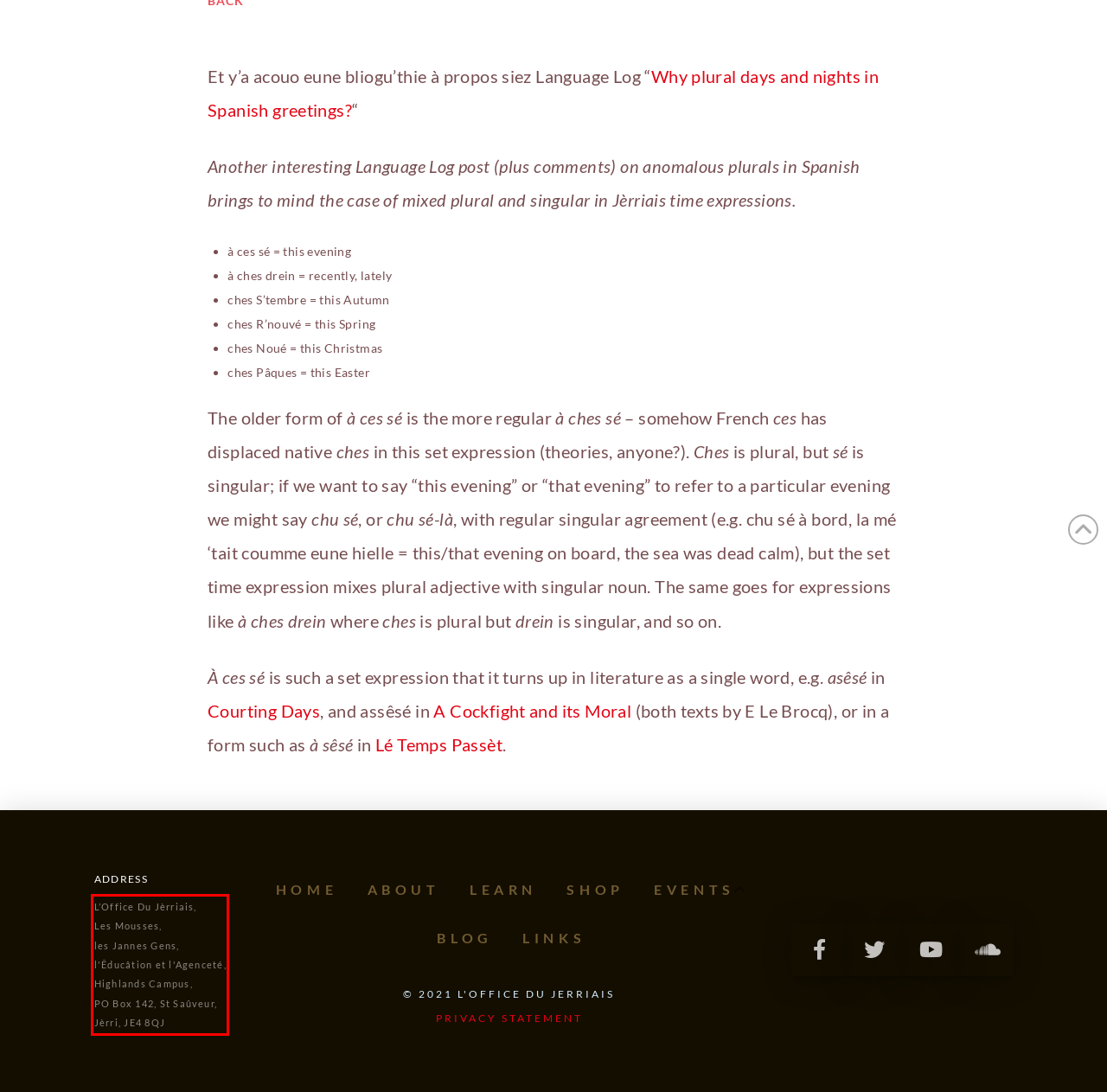Using the provided webpage screenshot, recognize the text content in the area marked by the red bounding box.

L’Office Du Jèrriais, Les Mousses, les Jannes Gens, l'Êducâtion et l'Agenceté, Highlands Campus, PO Box 142, St Saûveur, Jèrri, JE4 8QJ